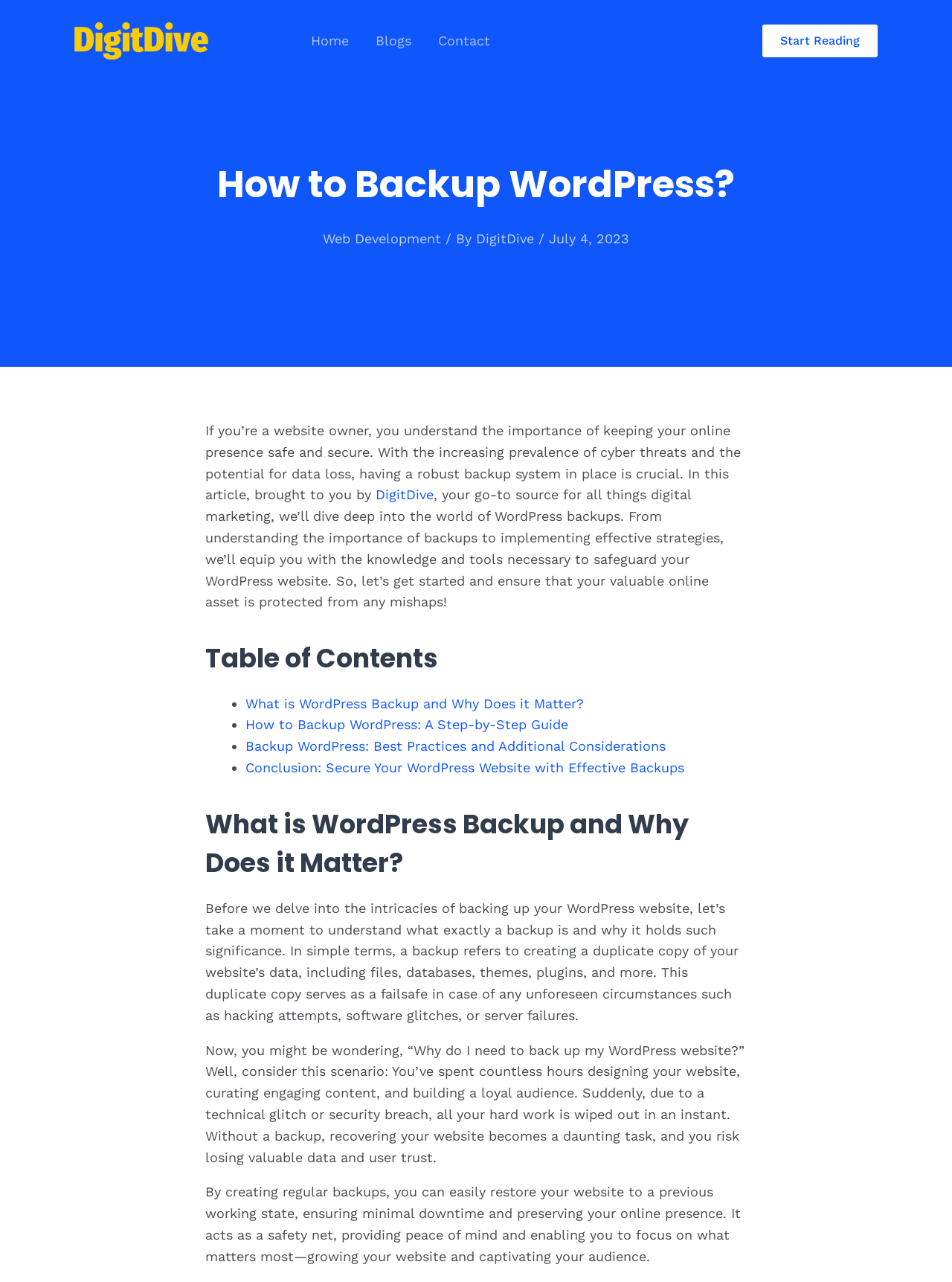Explain in detail what is displayed on the webpage.

The webpage is about a comprehensive guide to backing up a WordPress website, provided by DigitDive. At the top left corner, there is a DigitDive logo, which is an image linked to the website's homepage. Next to it, there is a site navigation menu with links to "Home", "Blogs", and "Contact". 

On the right side of the top section, there is a "Start Reading" button. Below the navigation menu, there is a heading that reads "How to Backup WordPress?" followed by a link to "Web Development" and the author's name, "DigitDive", along with the date "July 4, 2023".

The main content of the webpage is divided into sections. The first section introduces the importance of backing up a WordPress website, explaining that it is crucial to keep online presence safe and secure. This section is followed by a table of contents, which lists four topics: "What is WordPress Backup and Why Does it Matter?", "How to Backup WordPress: A Step-by-Step Guide", "Backup WordPress: Best Practices and Additional Considerations", and "Conclusion: Secure Your WordPress Website with Effective Backups".

Each topic in the table of contents is a link to a specific section on the webpage. The first topic, "What is WordPress Backup and Why Does it Matter?", is a section that explains what a backup is and why it is necessary. This section is followed by two more sections of text that elaborate on the importance of backups.